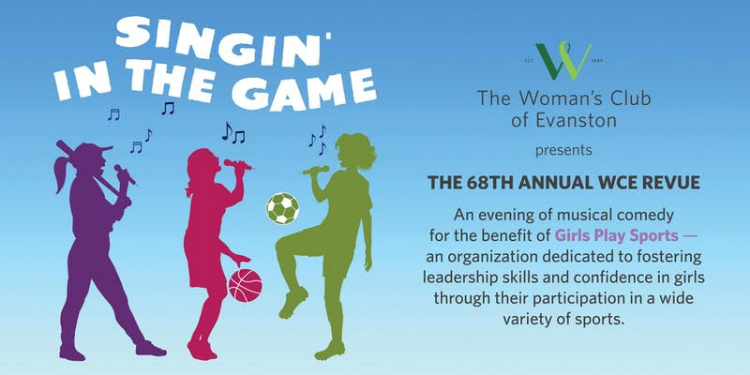What is the purpose of the event? Analyze the screenshot and reply with just one word or a short phrase.

Fundraising for Girls Play Sports